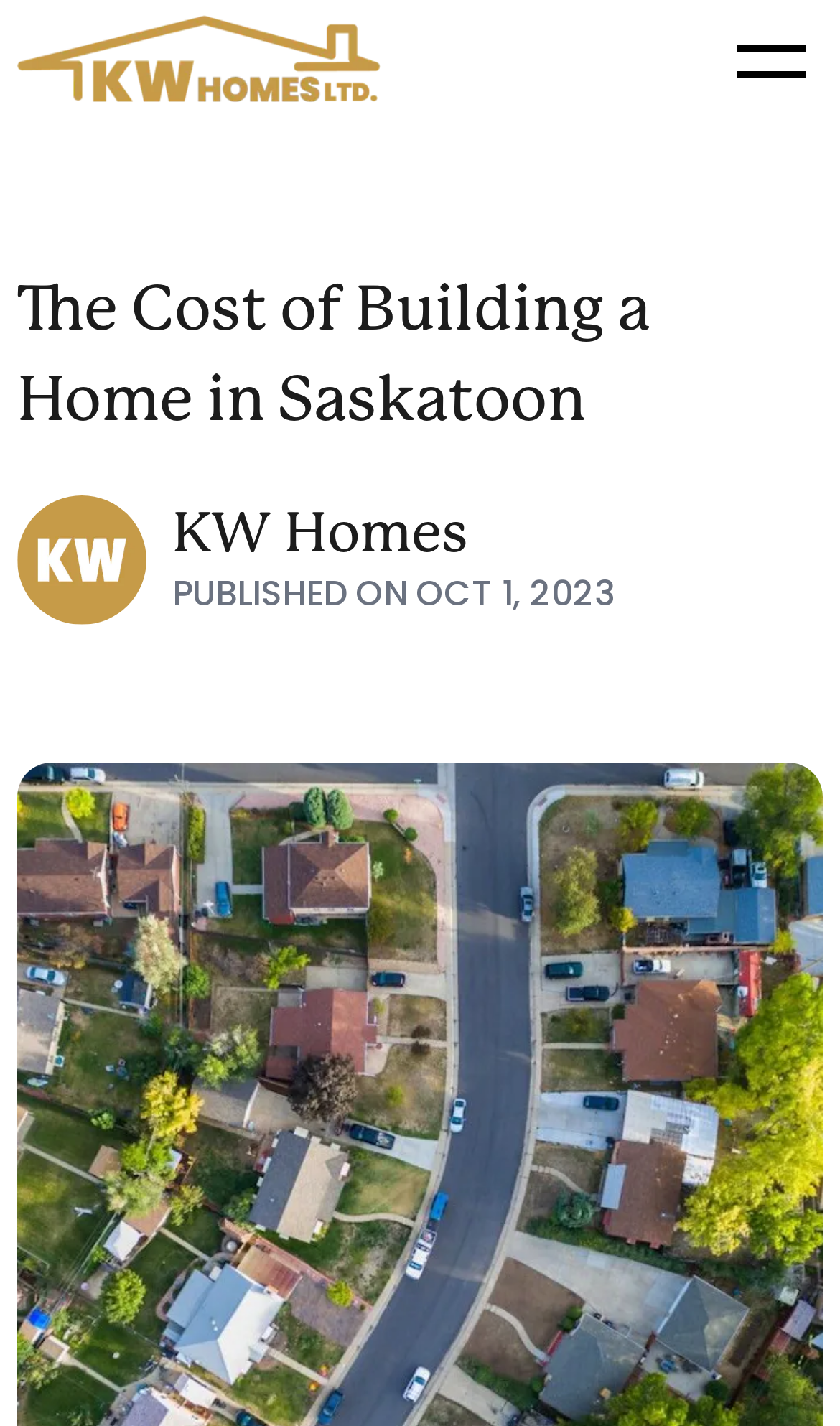Based on the element description "KW Homes", predict the bounding box coordinates of the UI element.

[0.205, 0.355, 0.733, 0.394]